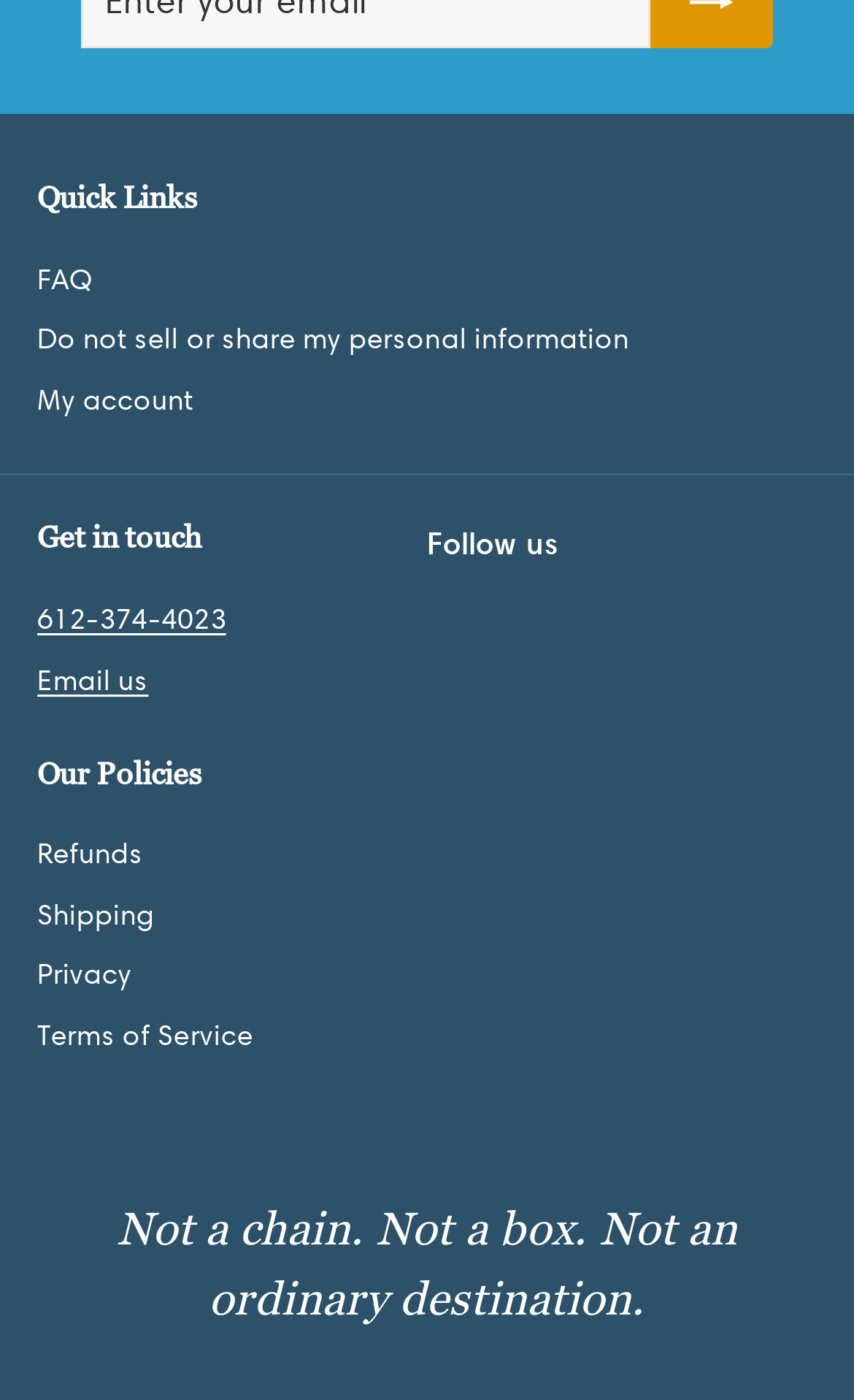Can you give a detailed response to the following question using the information from the image? What is the last policy link?

The last policy link is 'Terms of Service' because it is the last link under the 'Our Policies' heading, which is located at the bottom of the webpage.